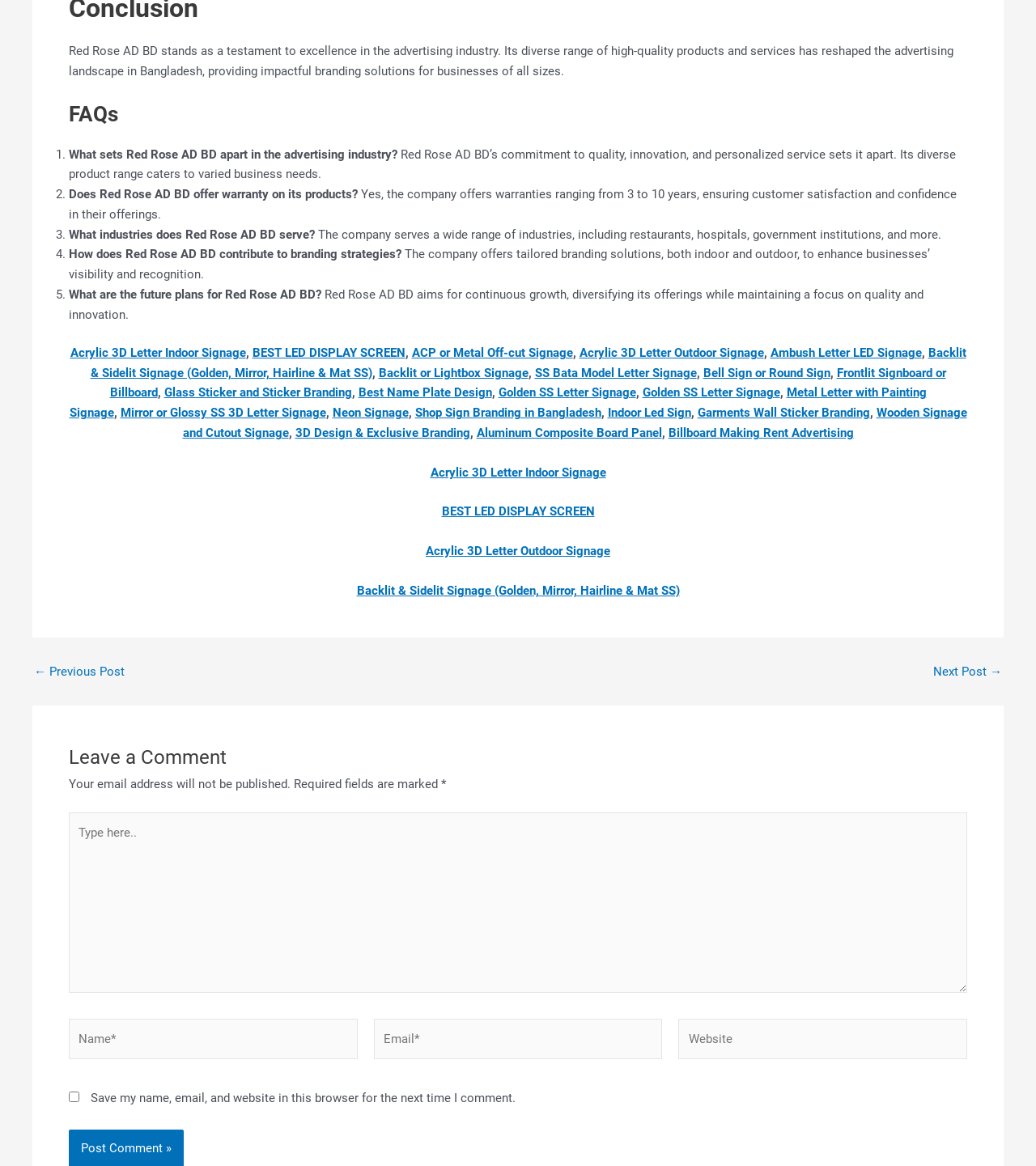Pinpoint the bounding box coordinates of the area that must be clicked to complete this instruction: "Type in the comment box".

[0.066, 0.697, 0.934, 0.851]